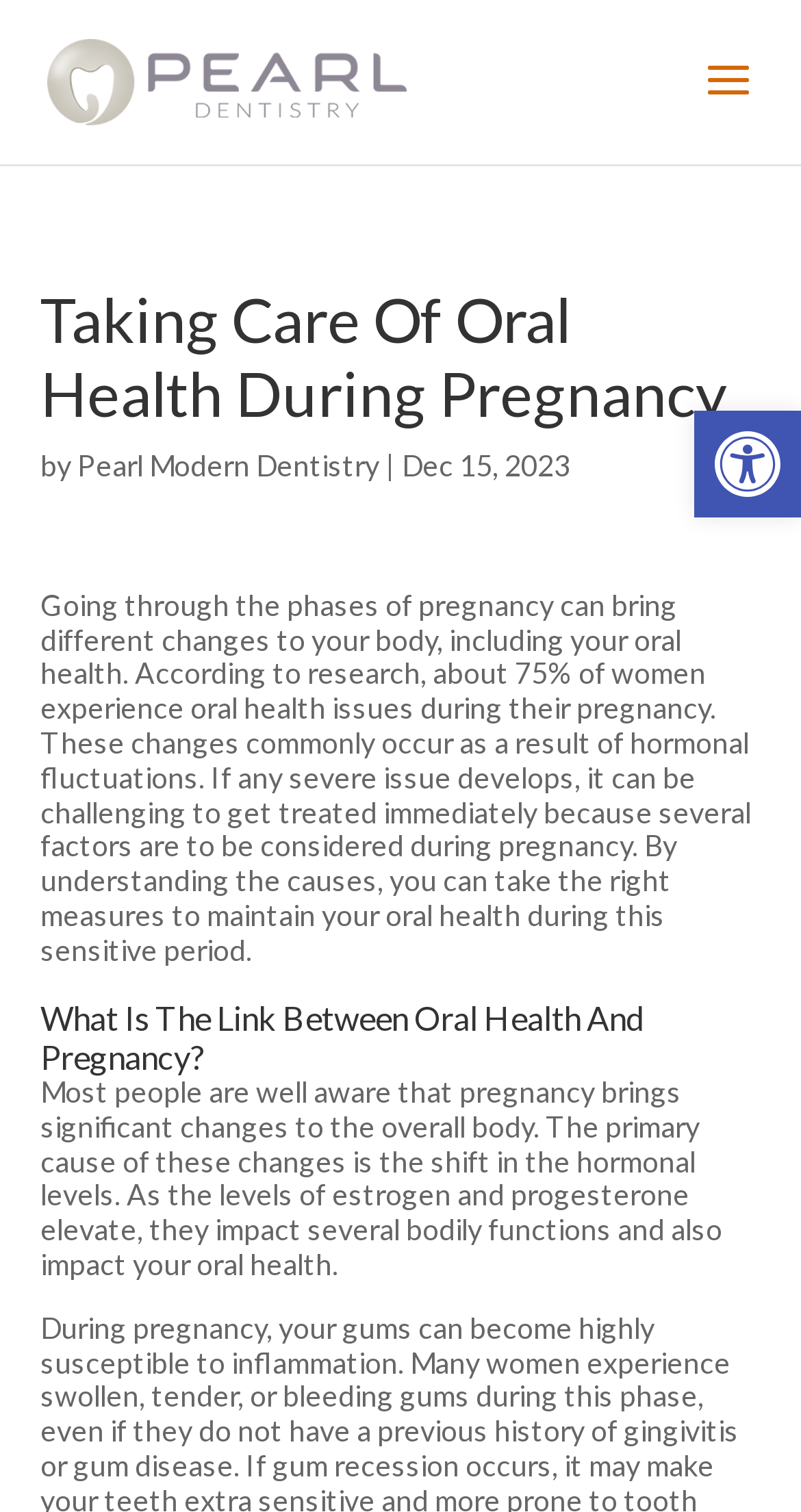With reference to the image, please provide a detailed answer to the following question: What are the two hormones that impact oral health during pregnancy?

According to the text, 'As the levels of estrogen and progesterone elevate, they impact several bodily functions and also impact your oral health.' This information is provided in the section 'What Is The Link Between Oral Health And Pregnancy?'.